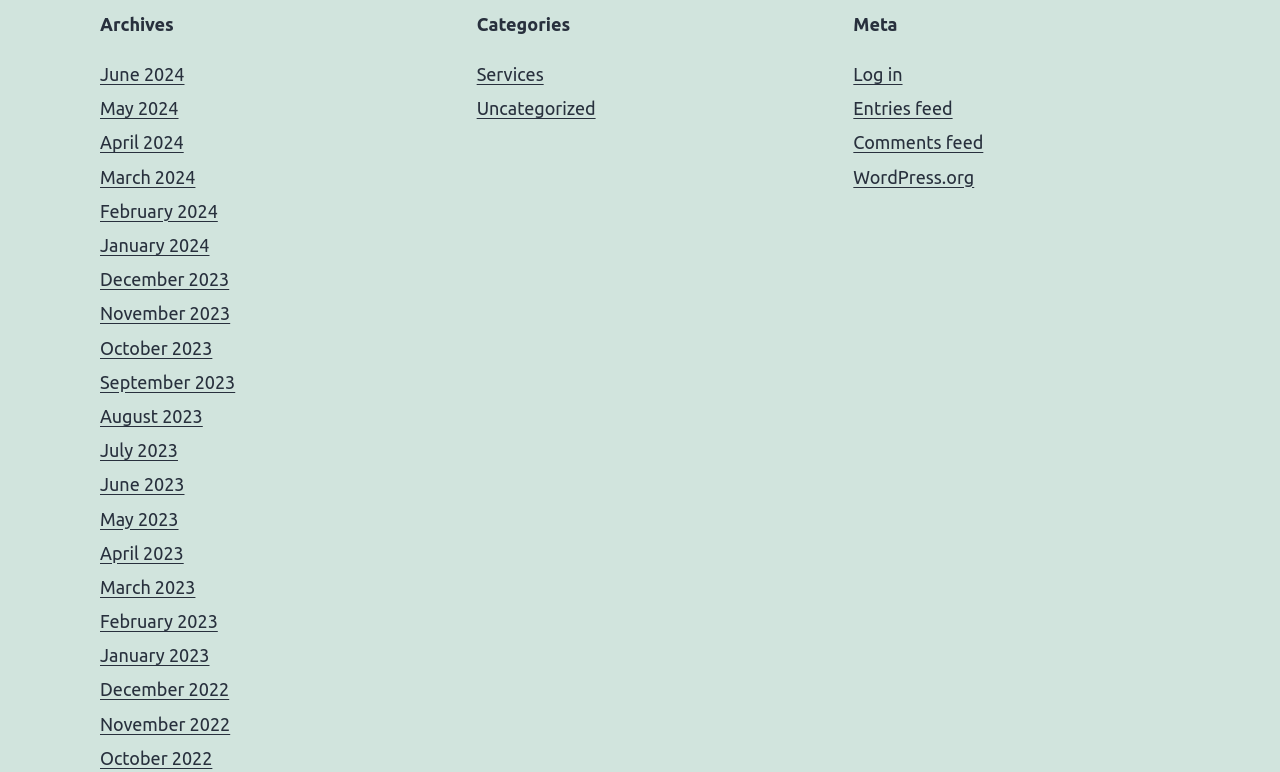Please provide a brief answer to the following inquiry using a single word or phrase:
How many categories are listed?

2